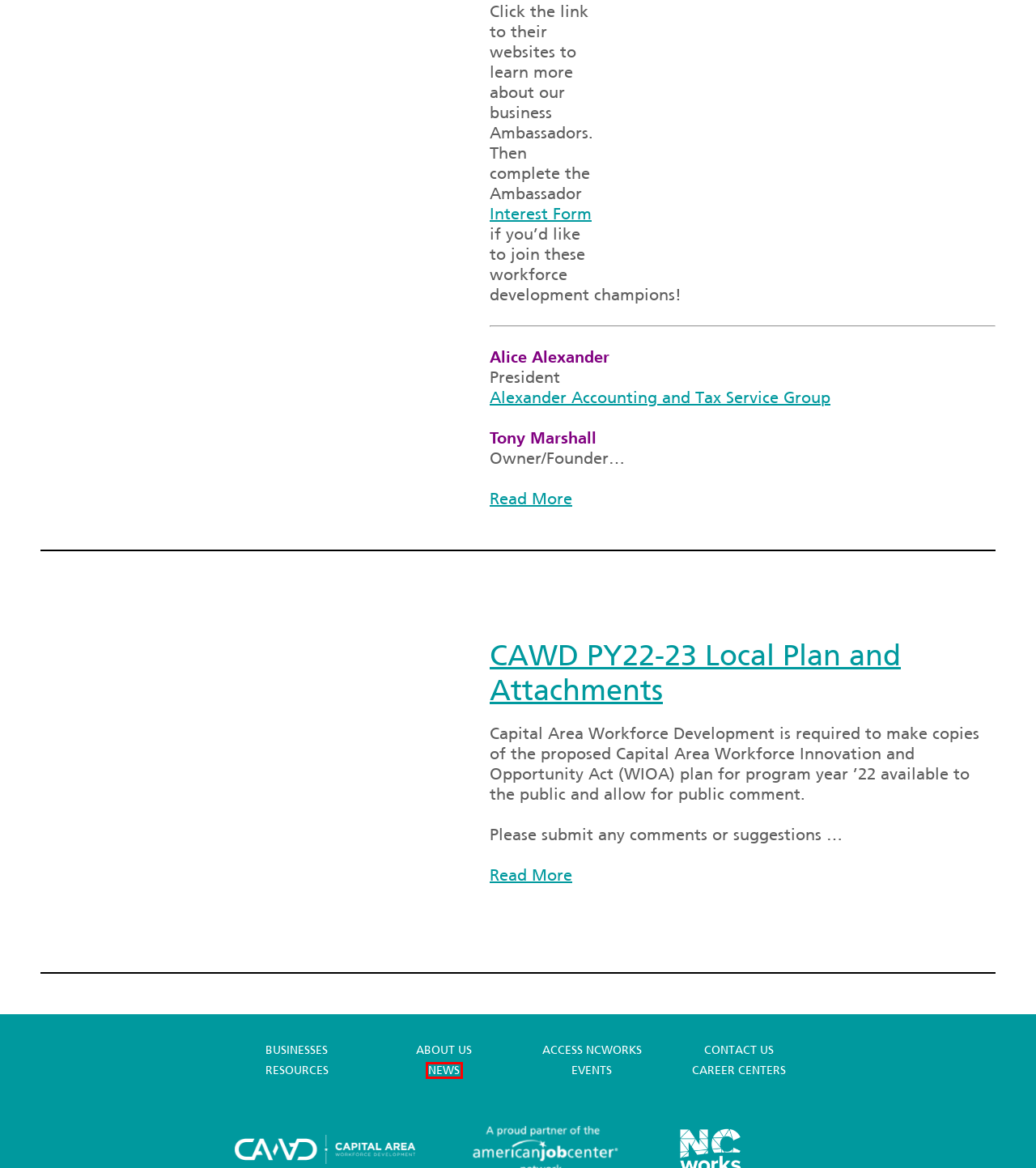Review the screenshot of a webpage that includes a red bounding box. Choose the most suitable webpage description that matches the new webpage after clicking the element within the red bounding box. Here are the candidates:
A. Protected: Staff Portal - Capital Area ANC
B. News - Capital Area ANC
C. Job Seekers - Capital Area ANC
D. Business Ambassadors - Capital Area ANC
E. CAWD PY22-23 Local Plan and Attachments - Capital Area ANC
F. Career Centers - Capital Area ANC
G. Events - Capital Area ANC
H. Triangle Talent Regional Skills Analysis: Download the Report! - Capital Area ANC

B